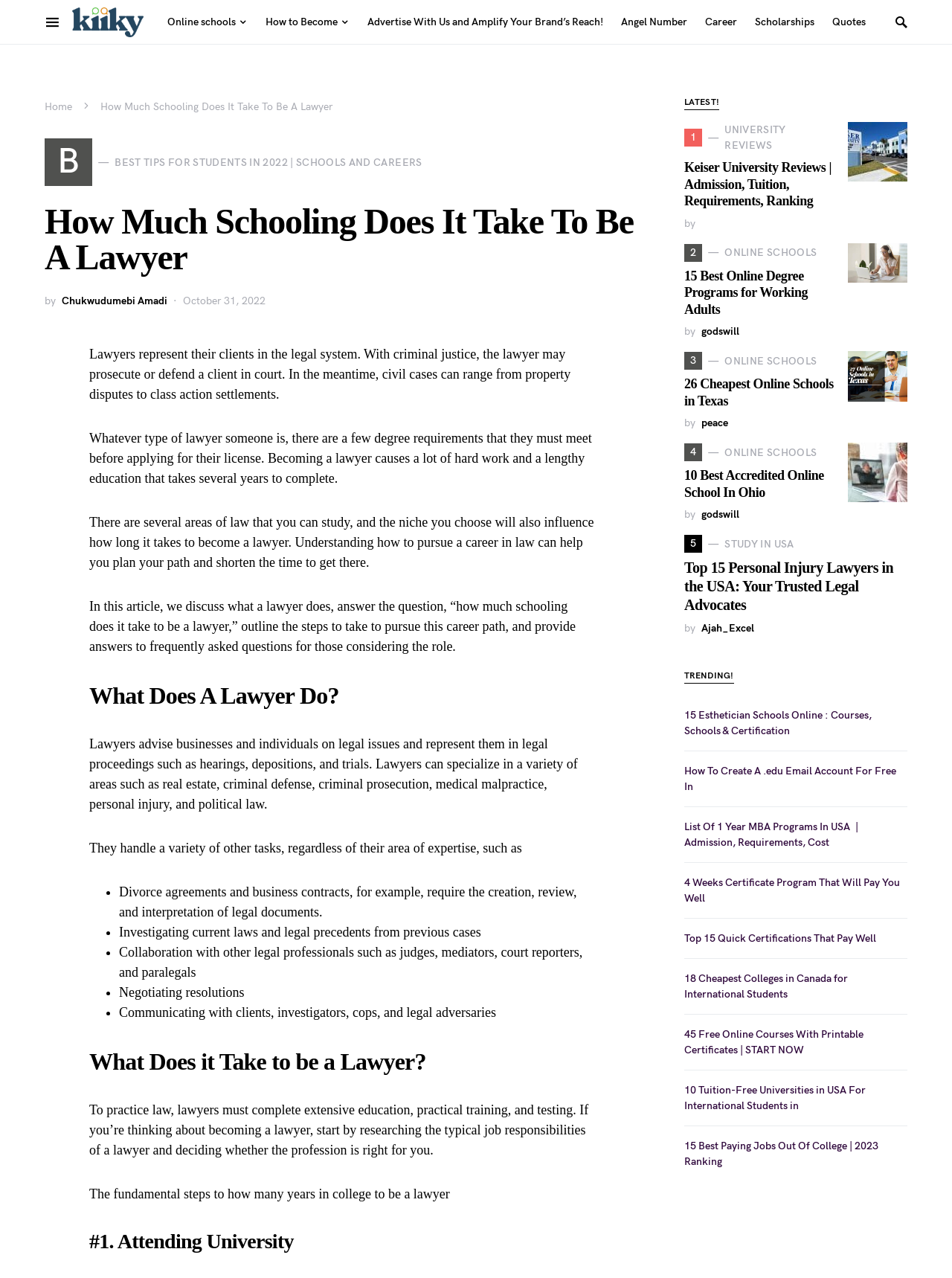Please identify the bounding box coordinates of the element on the webpage that should be clicked to follow this instruction: "Click on the 'HOME' link". The bounding box coordinates should be given as four float numbers between 0 and 1, formatted as [left, top, right, bottom].

None